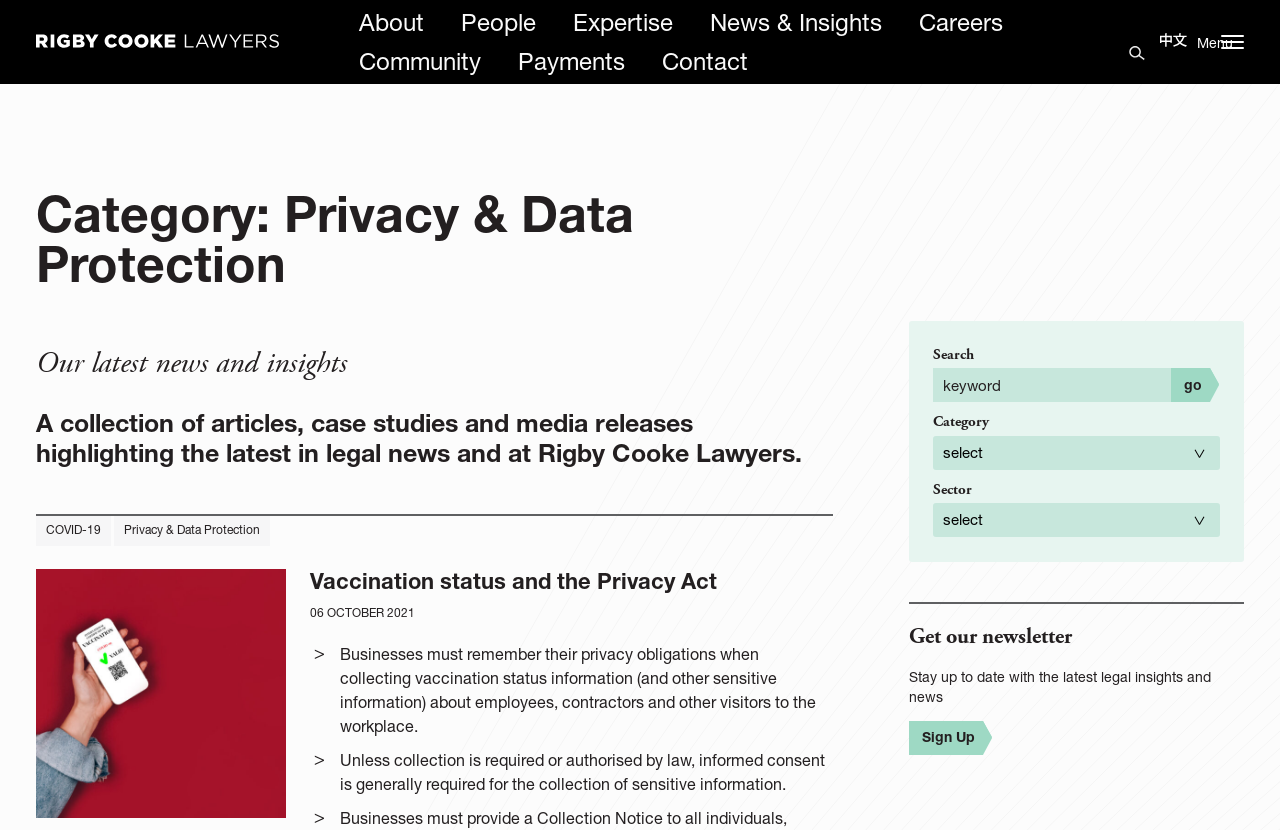Extract the bounding box for the UI element that matches this description: "parent_node: go name="s" placeholder="keyword"".

[0.729, 0.444, 0.915, 0.485]